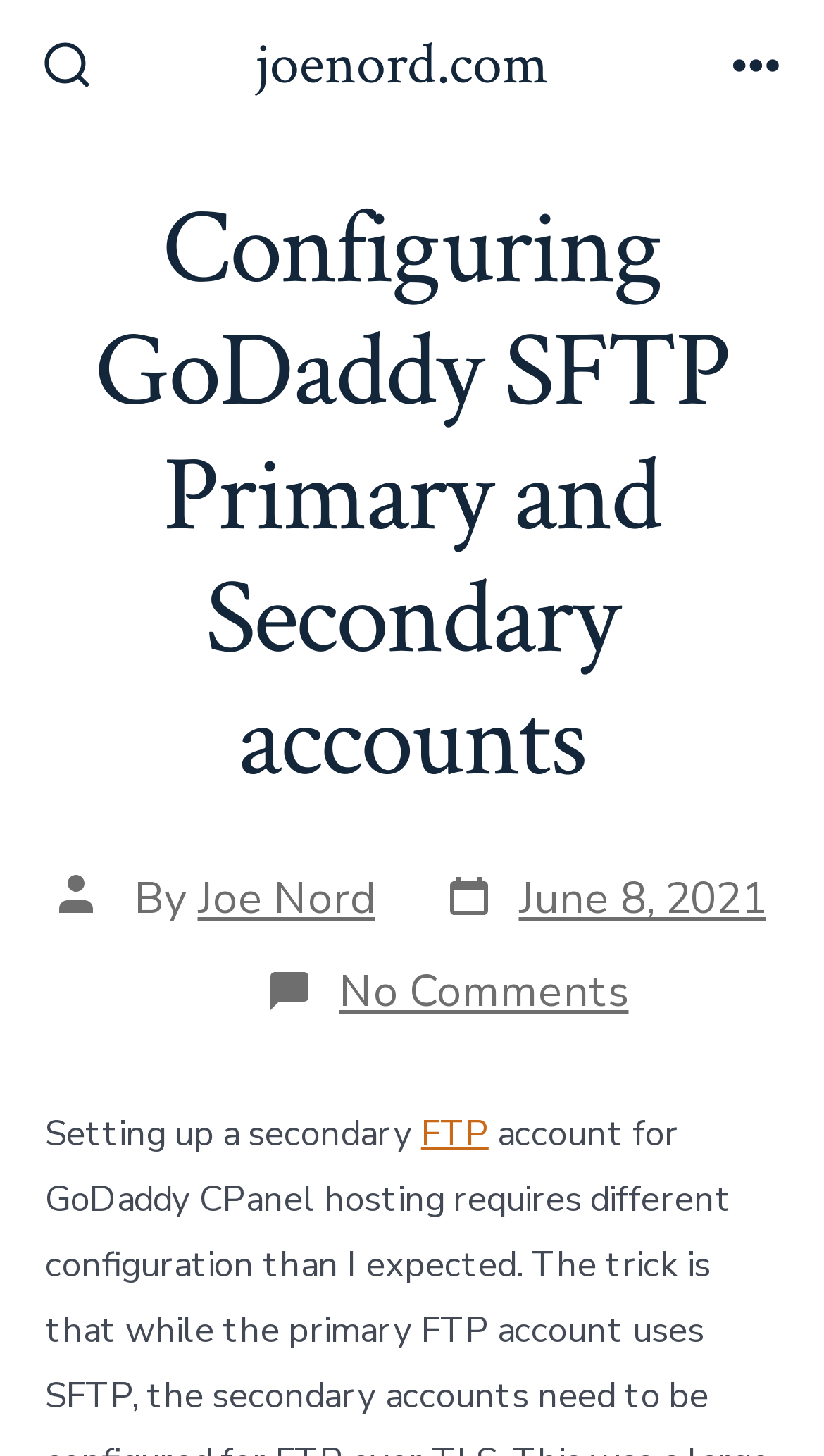Please find the main title text of this webpage.

Configuring GoDaddy SFTP Primary and Secondary accounts